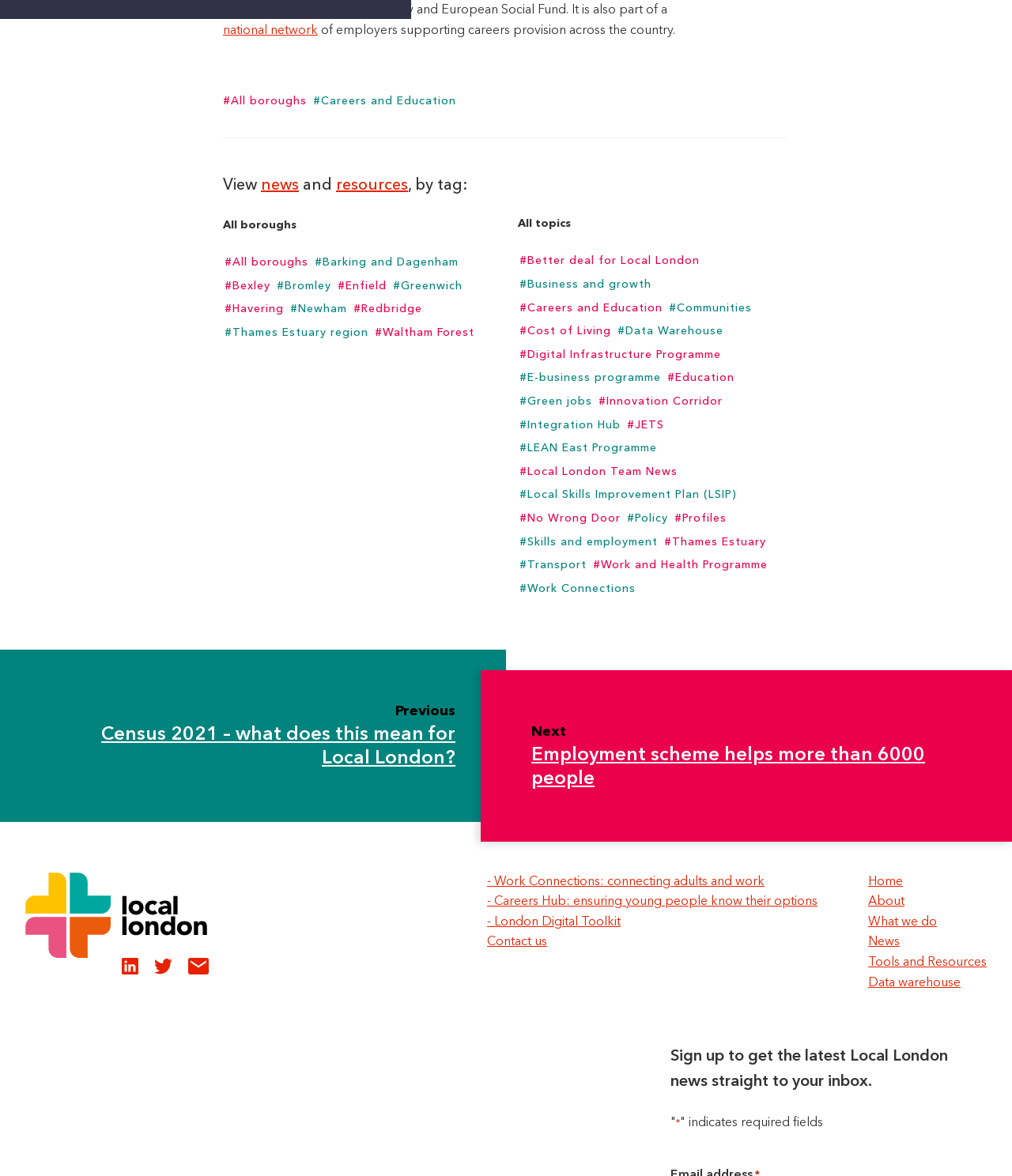How can I get the latest Local London news? Based on the screenshot, please respond with a single word or phrase.

Sign up to get the latest news straight to your inbox